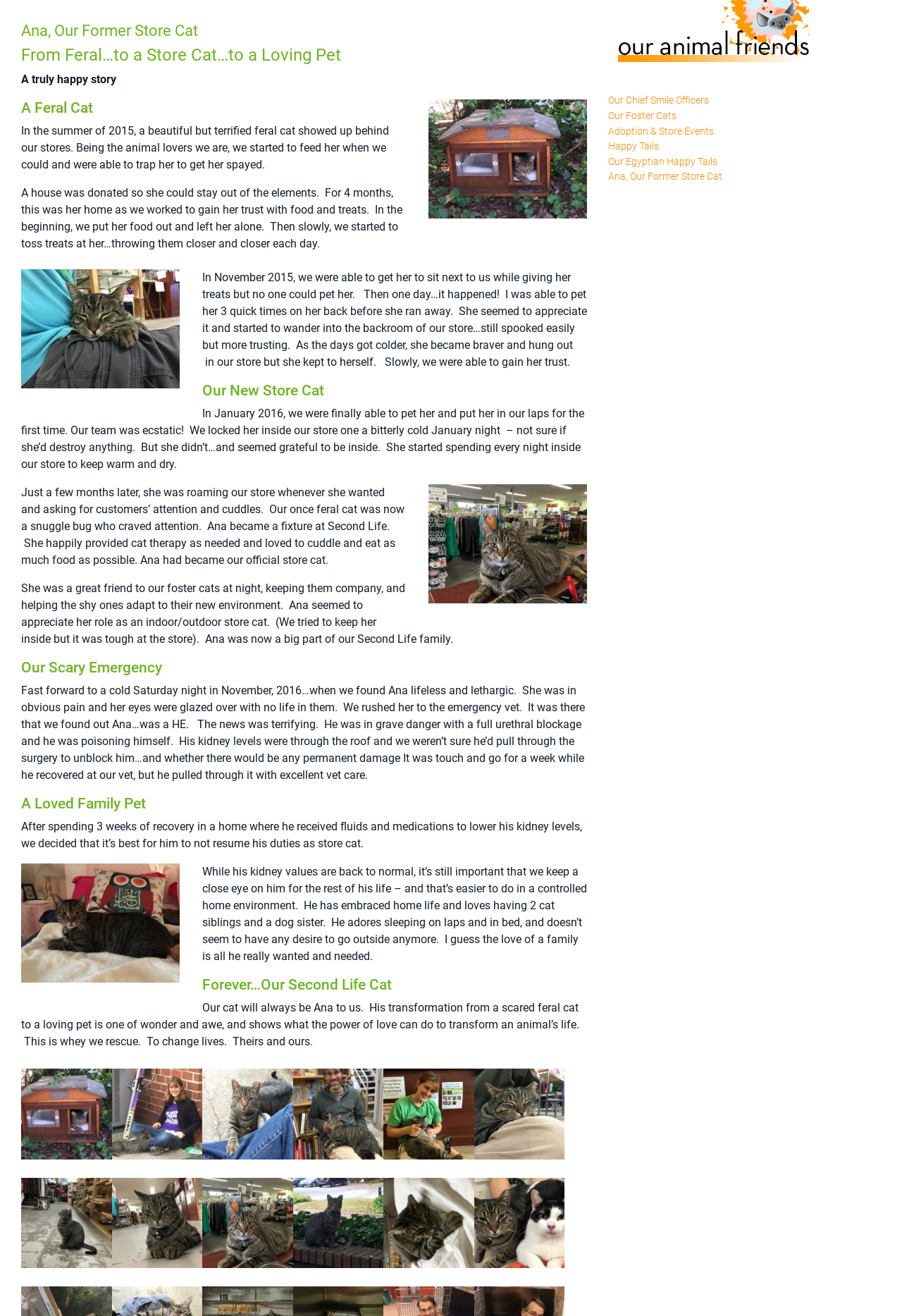Please find the bounding box coordinates in the format (top-left x, top-left y, bottom-right x, bottom-right y) for the given element description. Ensure the coordinates are floating point numbers between 0 and 1. Description: About us

None